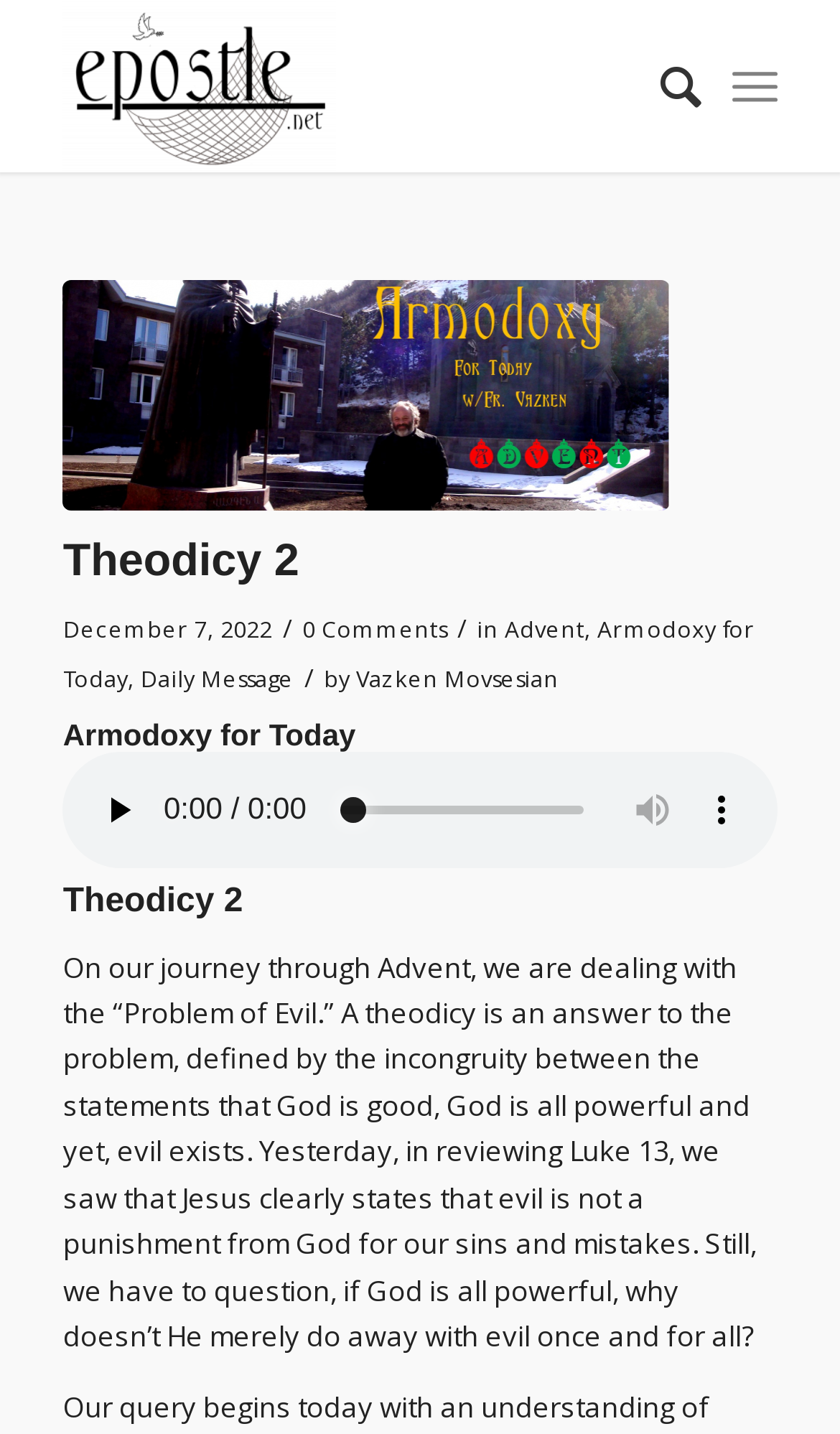Provide the bounding box coordinates for the specified HTML element described in this description: "2009 Fr. Vazken Movsesian". The coordinates should be four float numbers ranging from 0 to 1, in the format [left, top, right, bottom].

[0.075, 0.195, 0.797, 0.356]